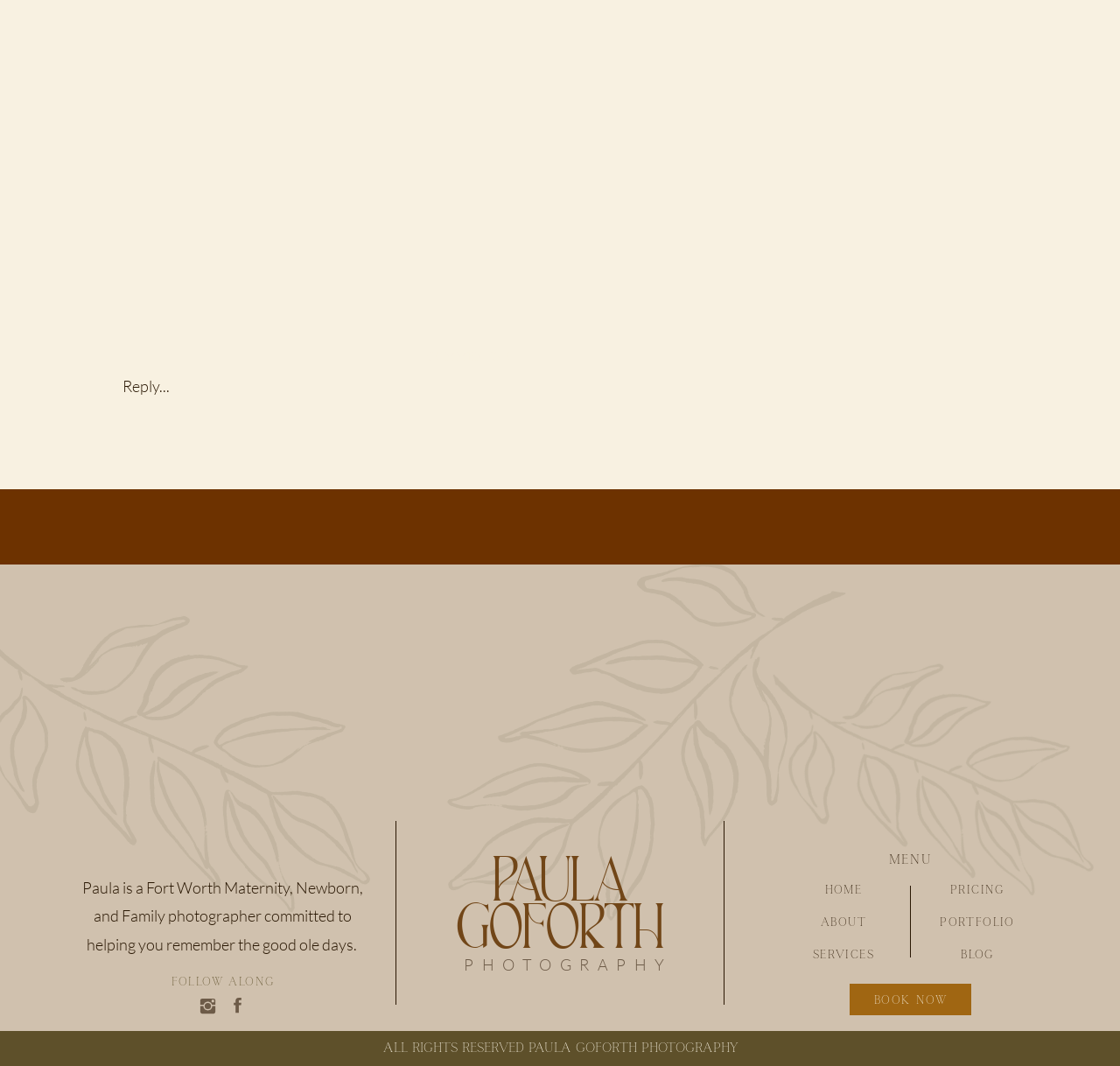Examine the image carefully and respond to the question with a detailed answer: 
What type of photography does Paula specialize in?

According to the StaticText 'Paula is a Fort Worth Maternity, Newborn, and Family photographer committed to helping you remember the good ole days.' with coordinates [0.073, 0.823, 0.324, 0.895], Paula specializes in Maternity, Newborn, and Family photography.